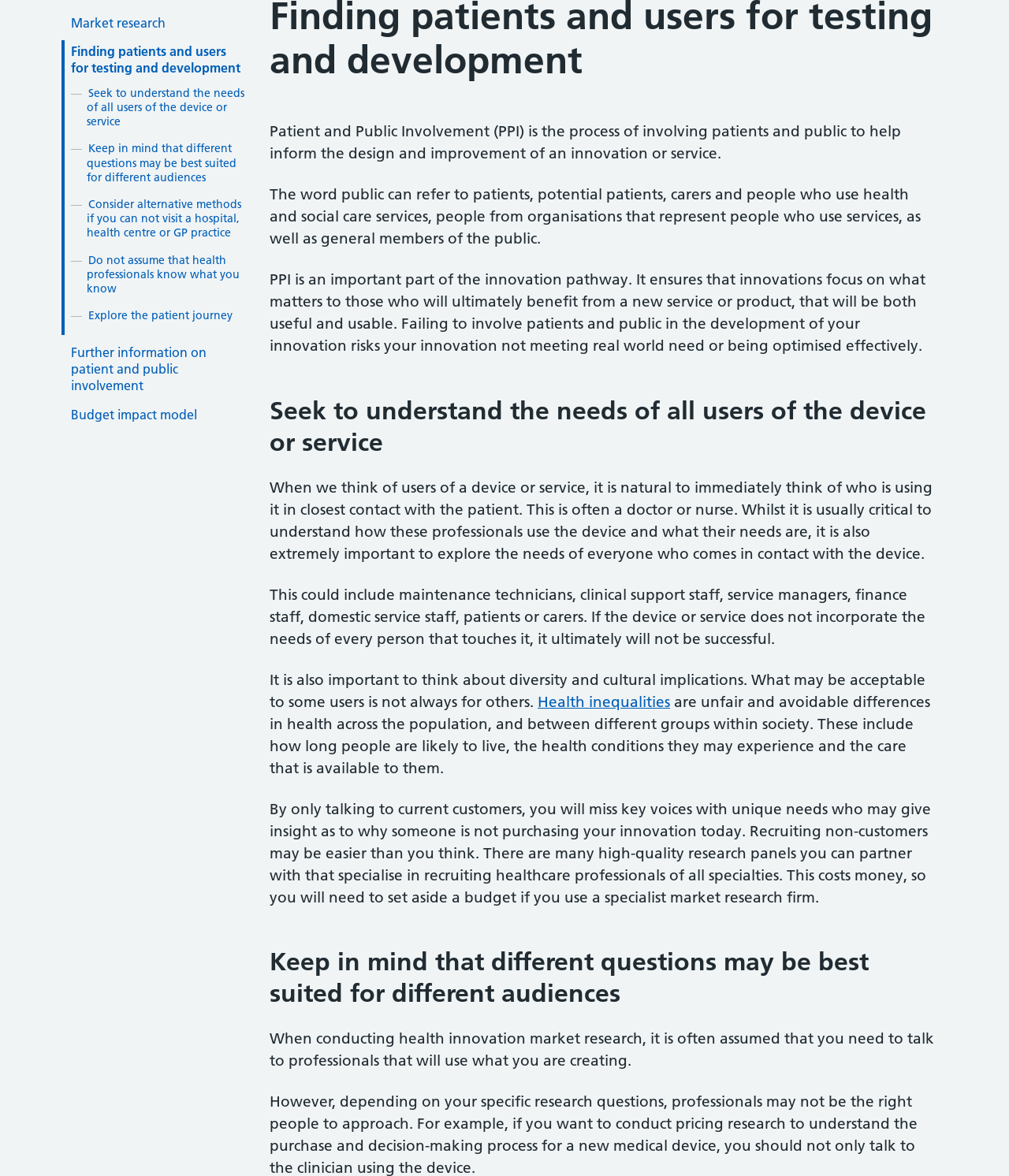Locate and provide the bounding box coordinates for the HTML element that matches this description: "Health inequalities".

[0.533, 0.589, 0.664, 0.604]